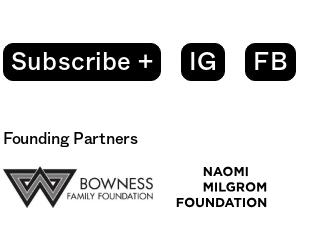What is the theme of the exhibition?
Answer the question with just one word or phrase using the image.

Personal and cultural narratives